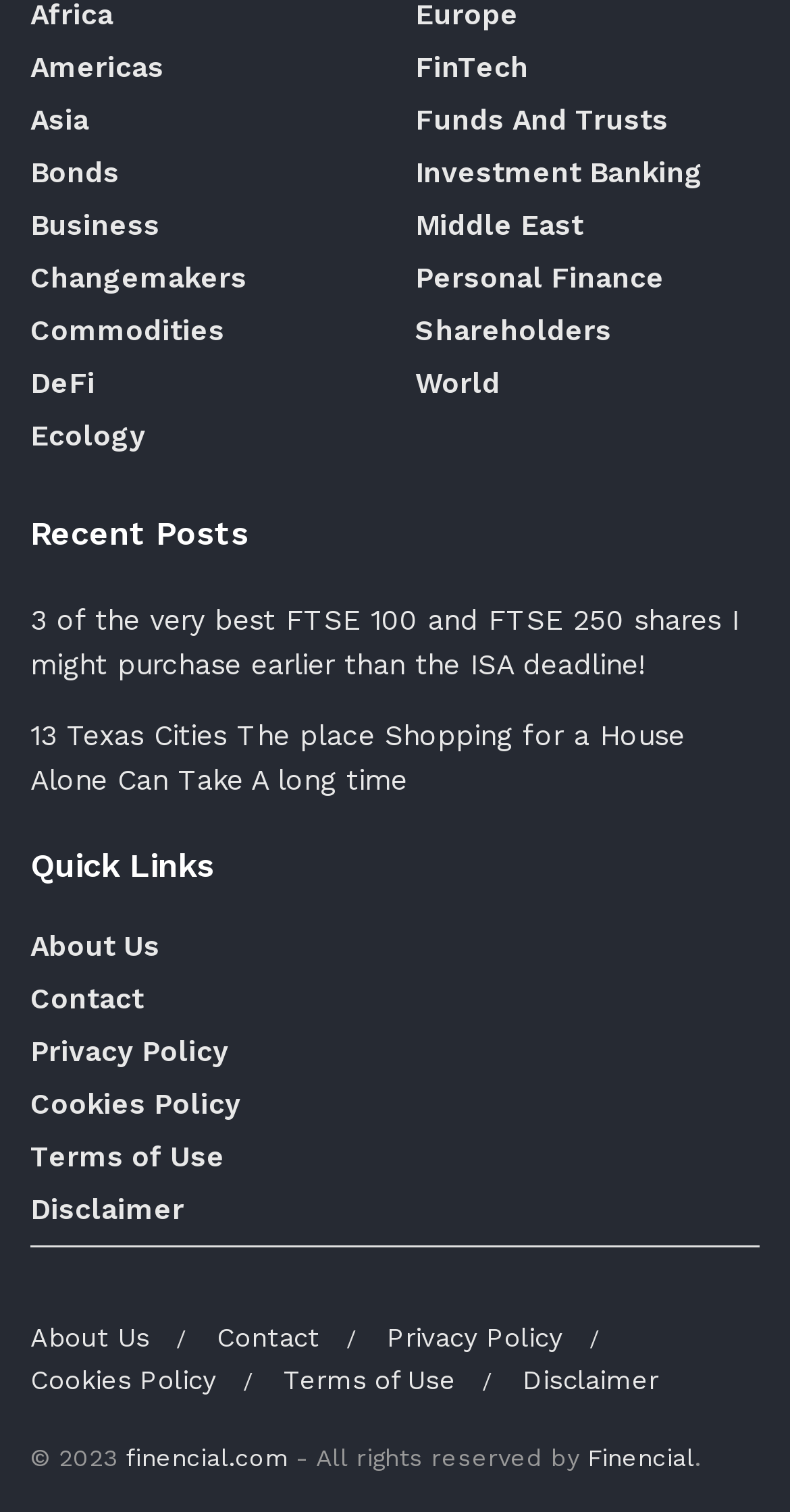Please indicate the bounding box coordinates for the clickable area to complete the following task: "Follow on Twitter". The coordinates should be specified as four float numbers between 0 and 1, i.e., [left, top, right, bottom].

None